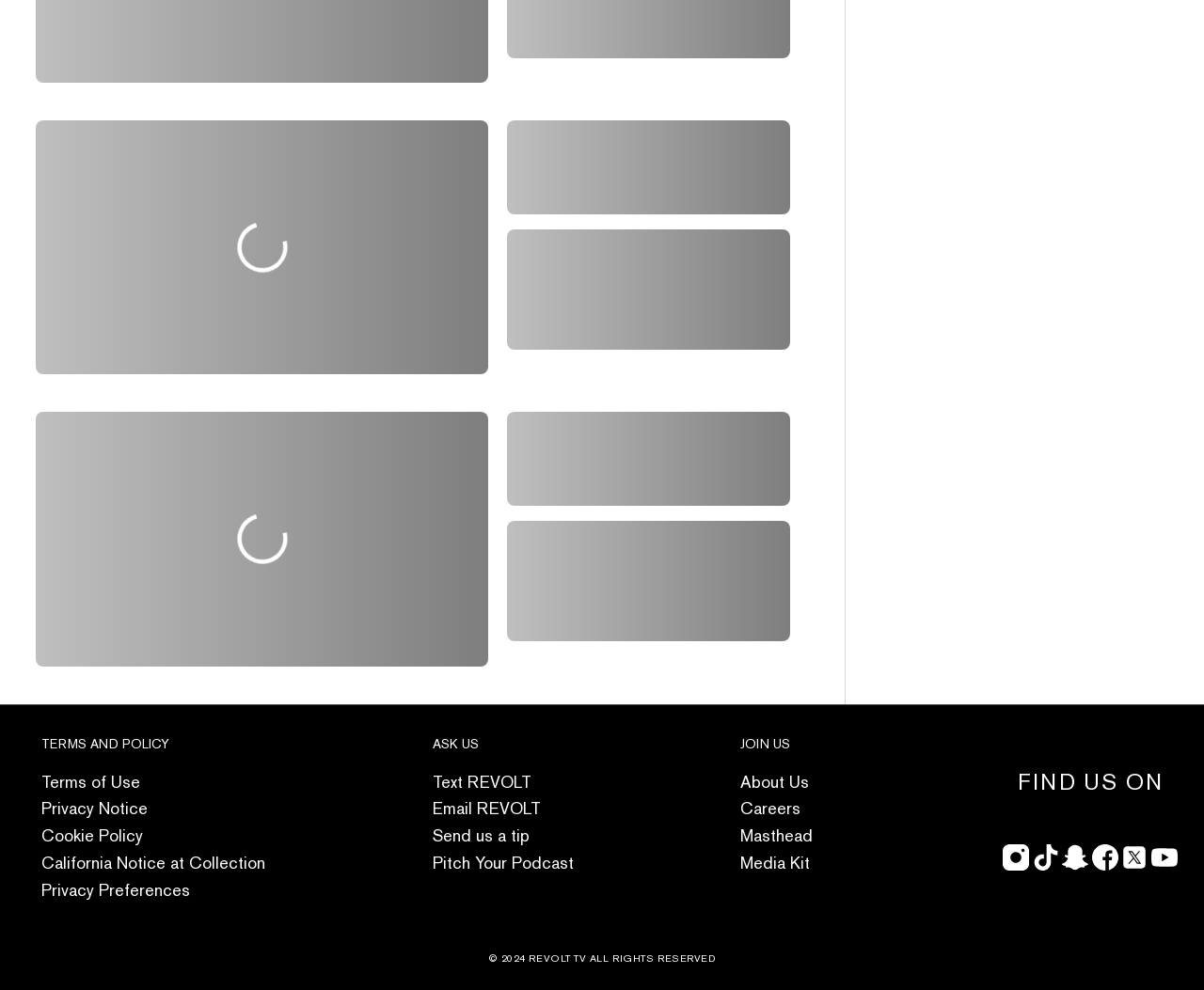Specify the bounding box coordinates of the area to click in order to execute this command: 'Click youtube'. The coordinates should consist of four float numbers ranging from 0 to 1, and should be formatted as [left, top, right, bottom].

[0.956, 0.862, 0.978, 0.884]